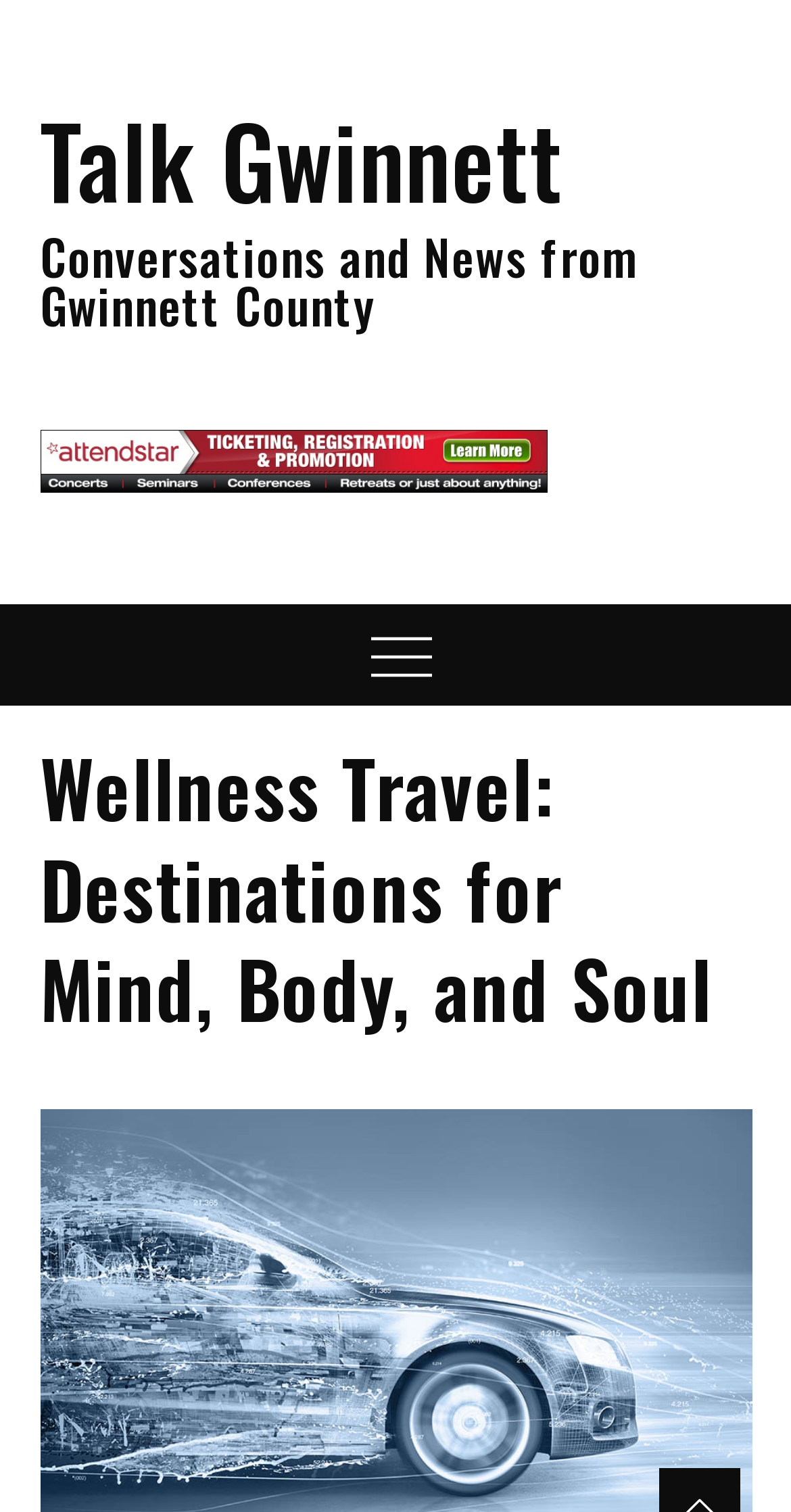What is the subtitle of the webpage?
Your answer should be a single word or phrase derived from the screenshot.

Conversations and News from Gwinnett County